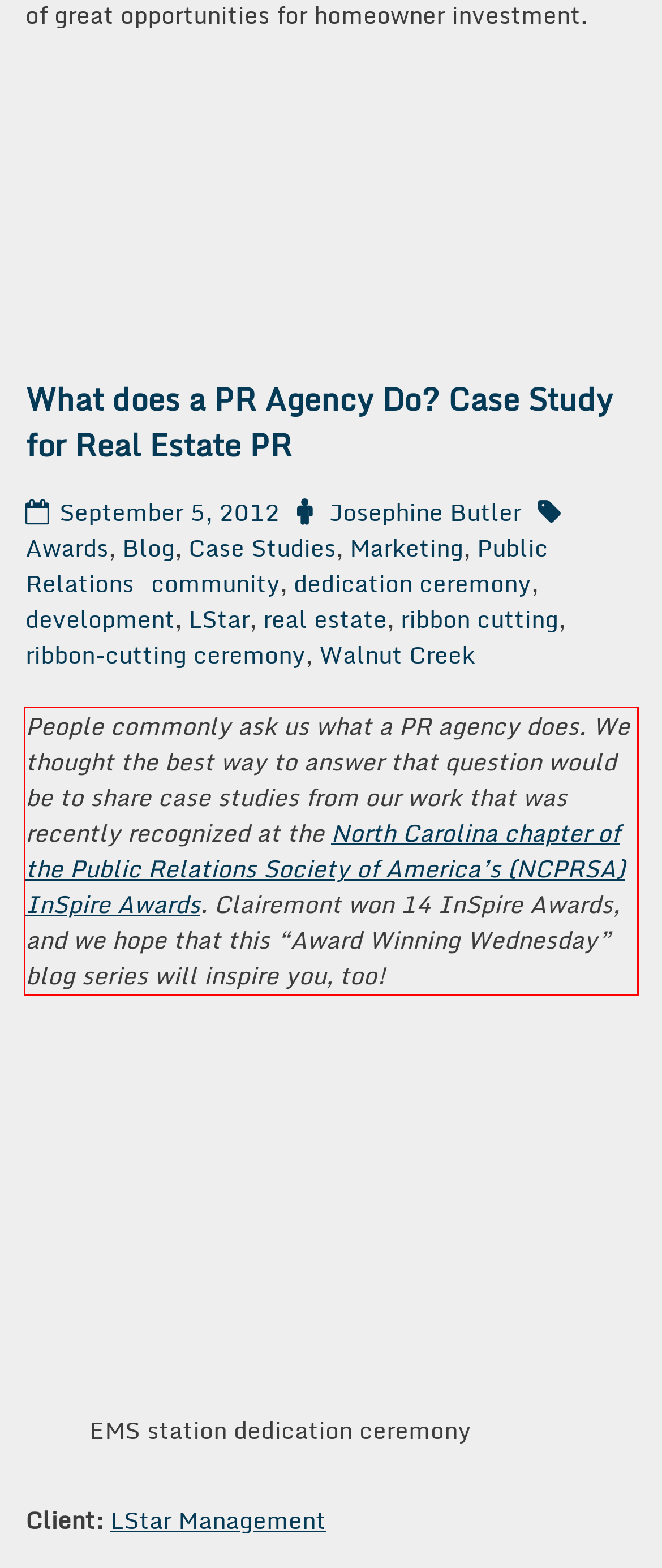You are presented with a webpage screenshot featuring a red bounding box. Perform OCR on the text inside the red bounding box and extract the content.

People commonly ask us what a PR agency does. We thought the best way to answer that question would be to share case studies from our work that was recently recognized at the North Carolina chapter of the Public Relations Society of America’s (NCPRSA) InSpire Awards. Clairemont won 14 InSpire Awards, and we hope that this “Award Winning Wednesday” blog series will inspire you, too!